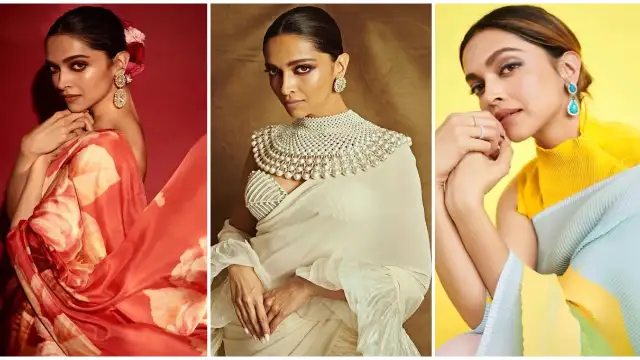Answer the following query with a single word or phrase:
What type of jewelry is featured in the center saree?

Pearl necklace